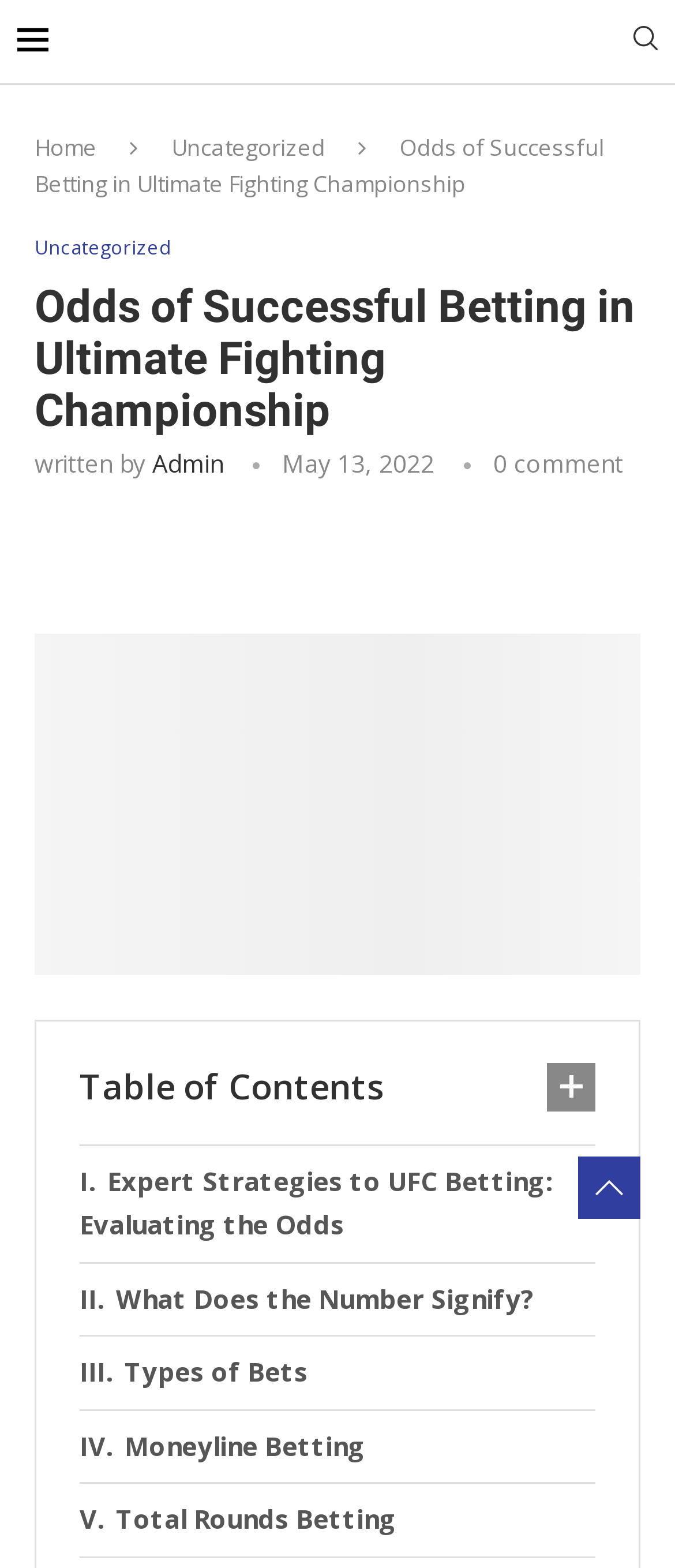Kindly determine the bounding box coordinates for the area that needs to be clicked to execute this instruction: "Read the article".

[0.051, 0.179, 0.949, 0.278]